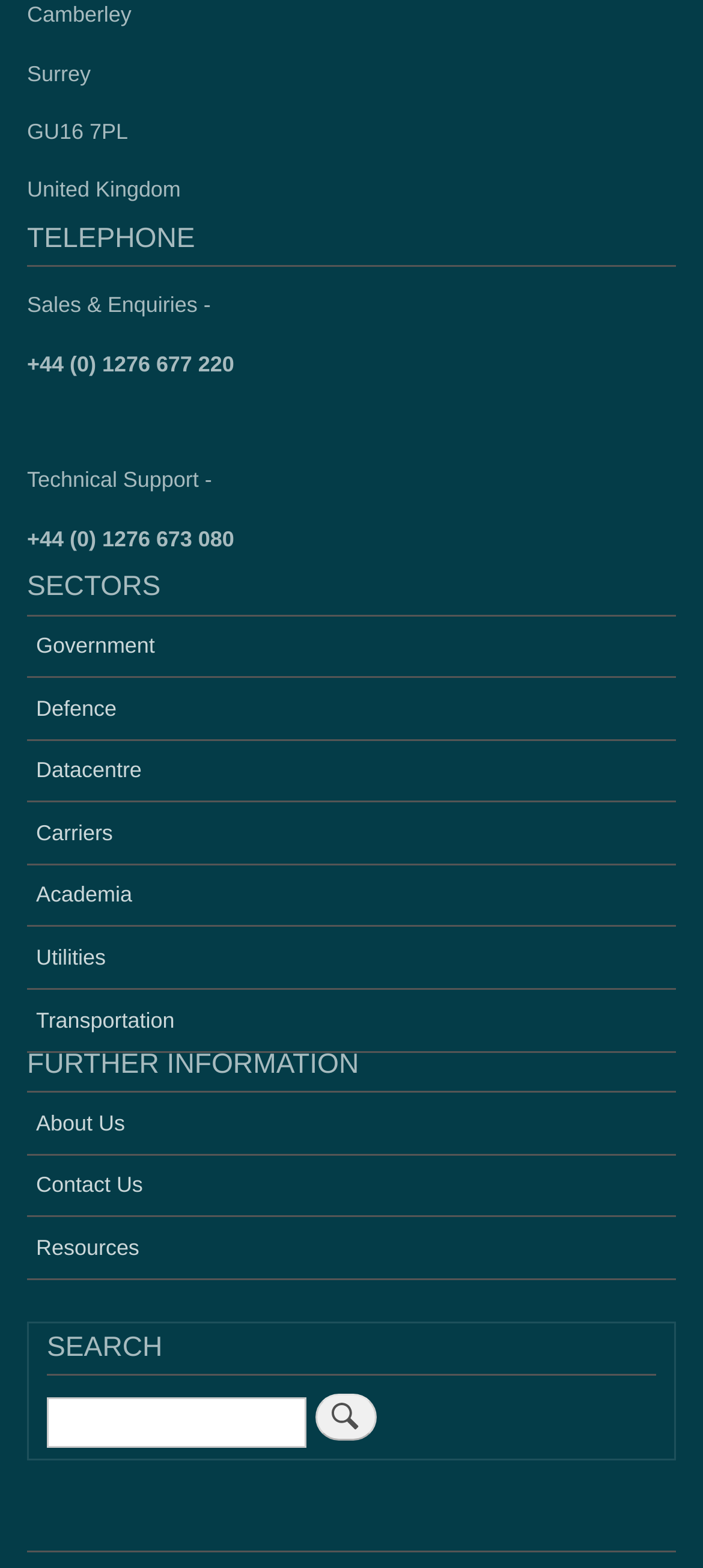What is the location of the company?
Give a comprehensive and detailed explanation for the question.

The company's location is mentioned in the top-left corner of the webpage, which states 'Camberley, Surrey, GU16 7PL, United Kingdom'.